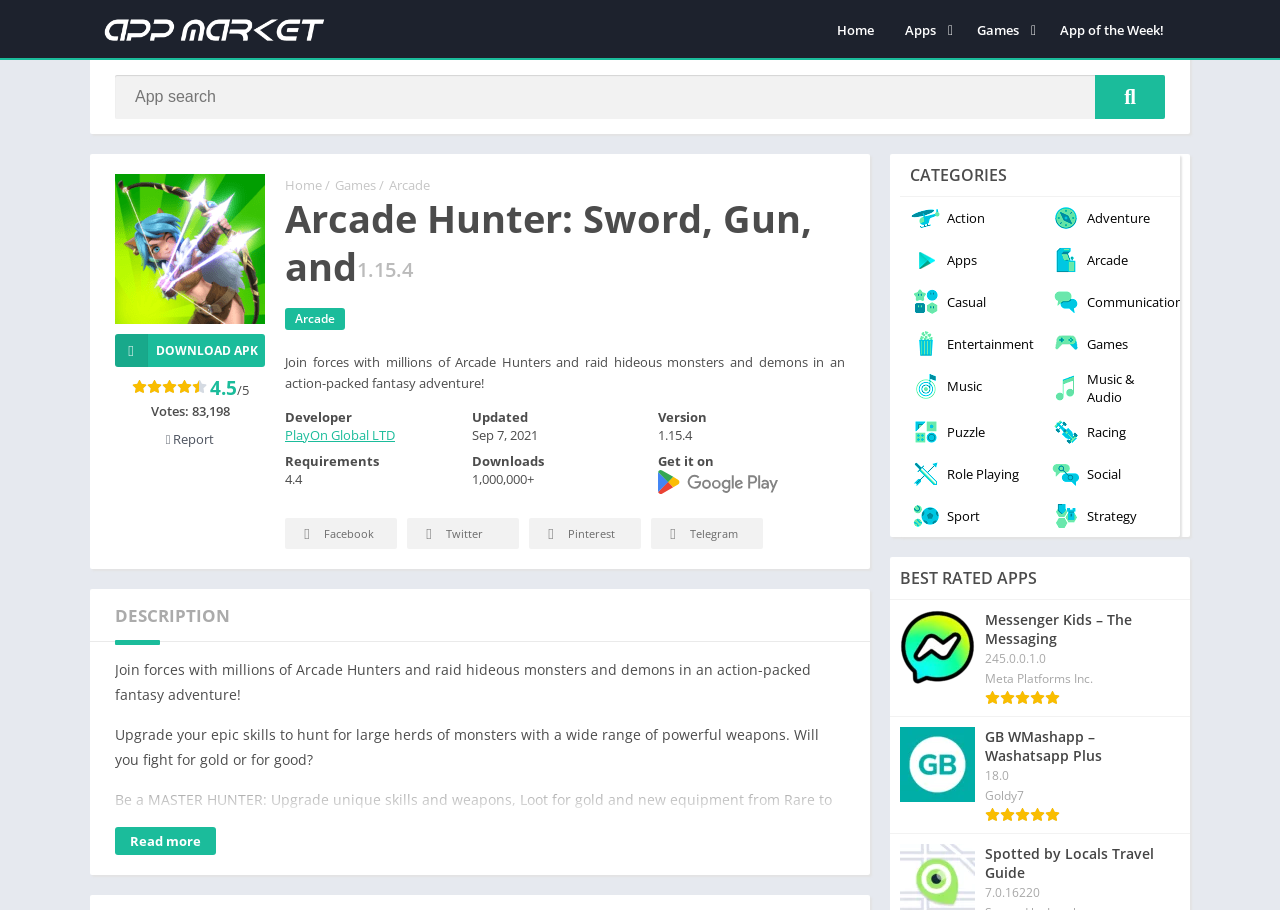Provide a one-word or brief phrase answer to the question:
What is the rating of Arcade Hunter?

4.5/5